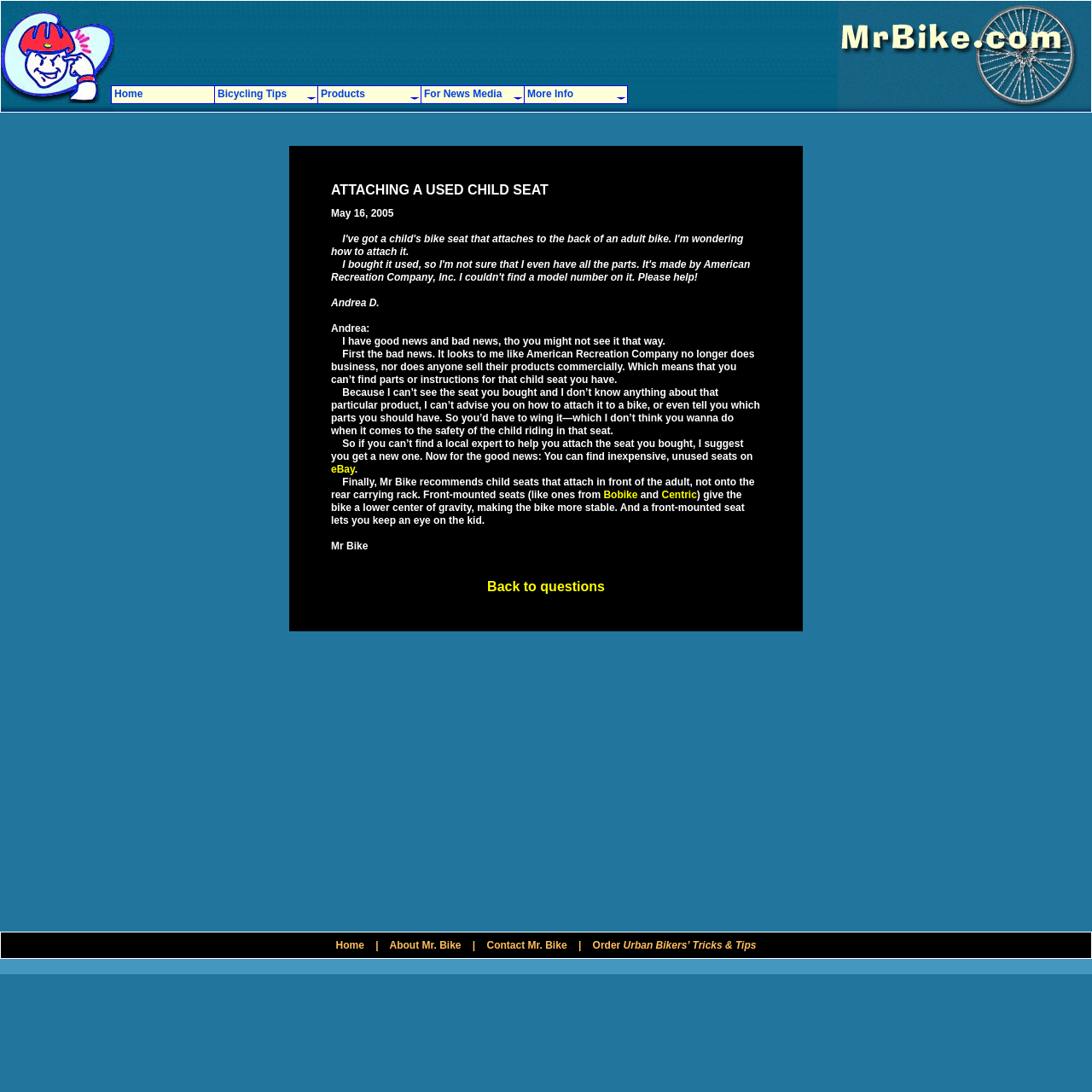What is the recommended type of child seat?
Respond with a short answer, either a single word or a phrase, based on the image.

Front-mounted seat